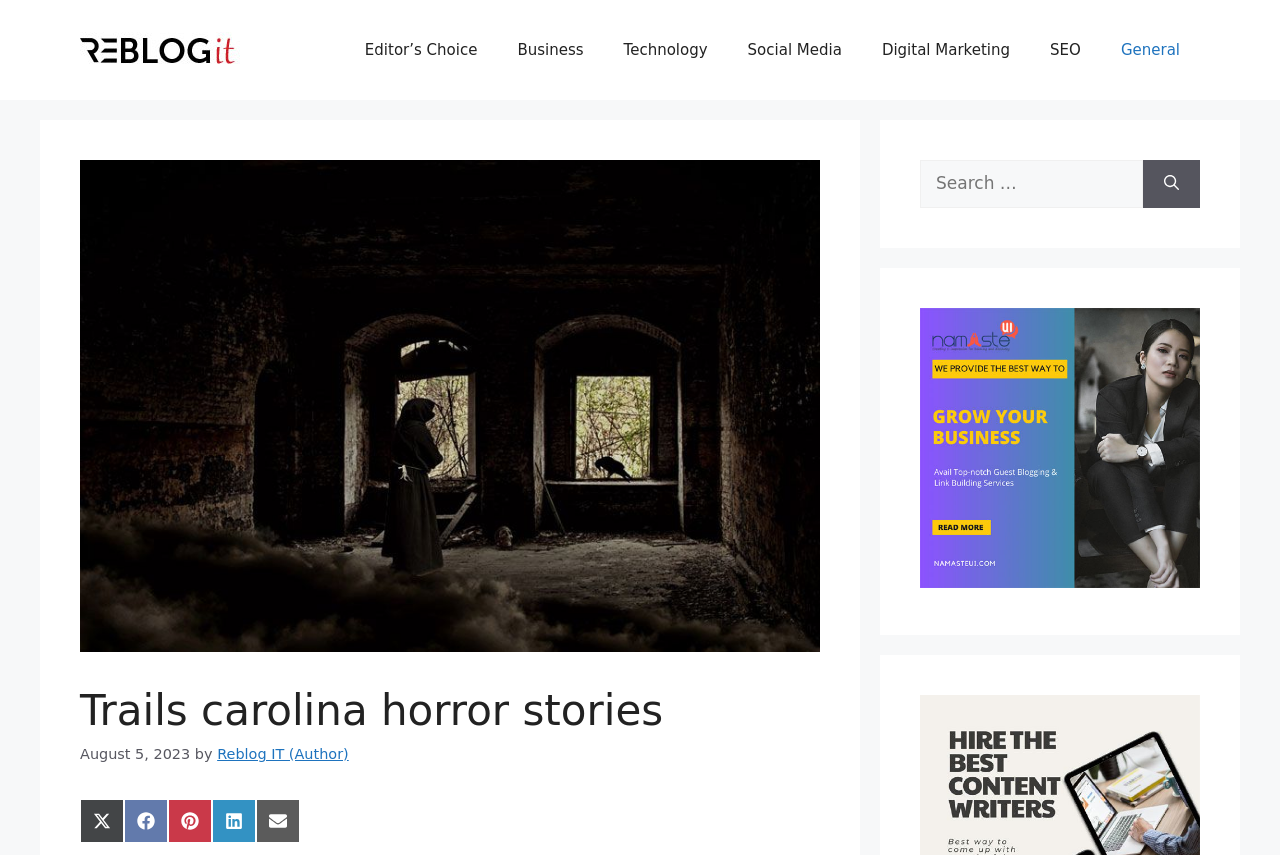What is the name of the website?
Please provide a detailed and thorough answer to the question.

The name of the website can be found in the banner at the top of the webpage, which says 'Site' and has a focused element 'Trails Carolina horror stories | Reblog it'.